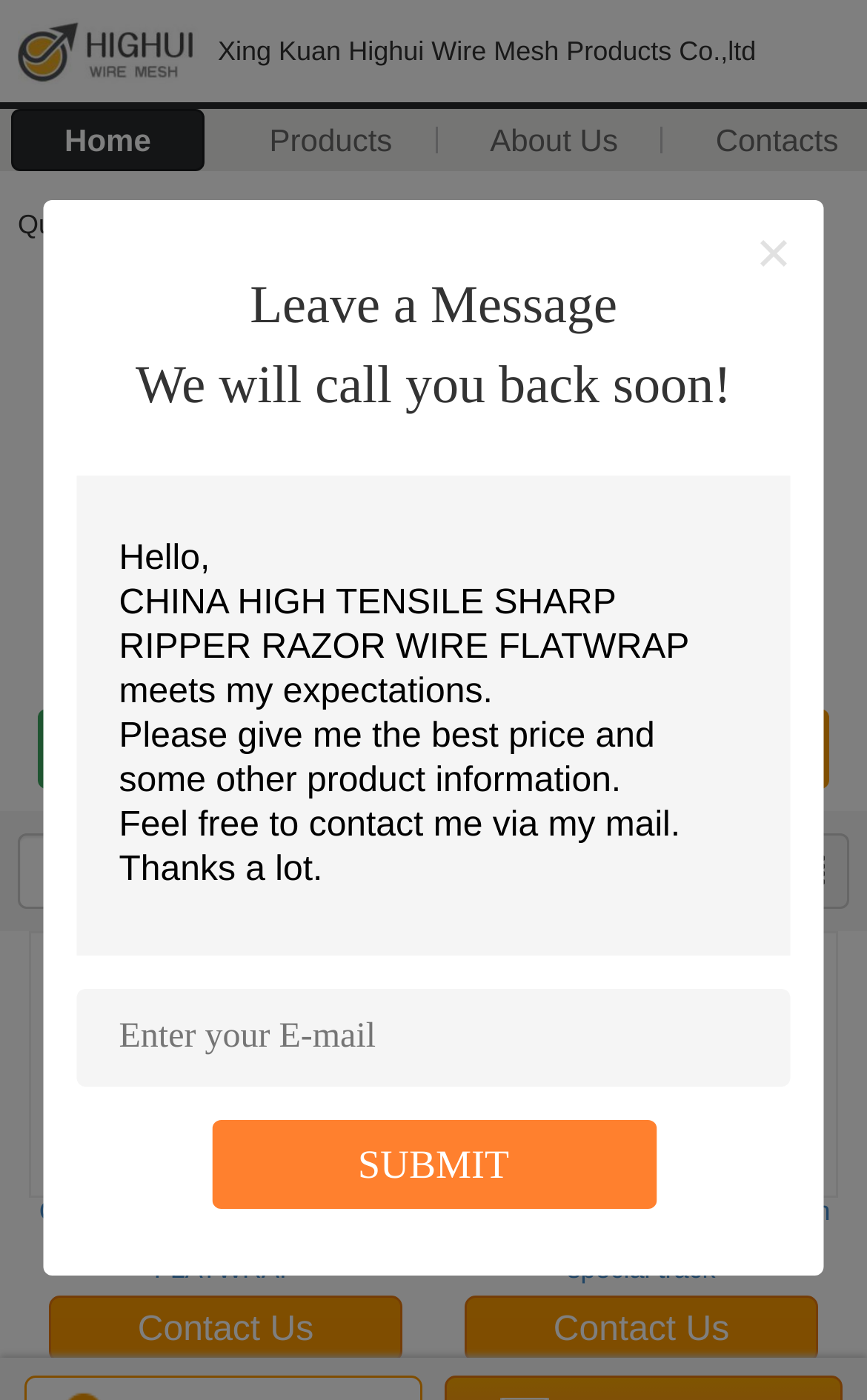Please specify the bounding box coordinates of the area that should be clicked to accomplish the following instruction: "Check November 2023". The coordinates should consist of four float numbers between 0 and 1, i.e., [left, top, right, bottom].

None